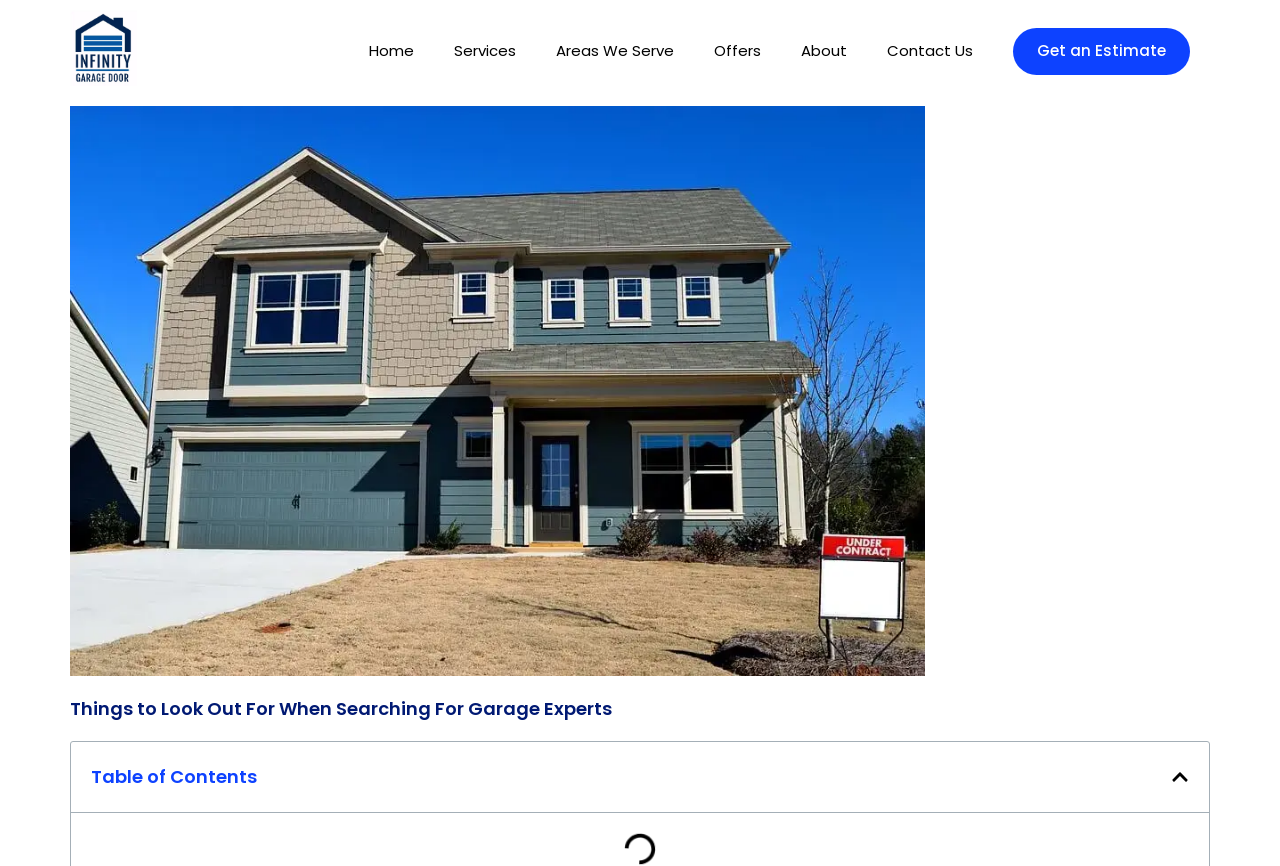What is the title of the main image on the page?
Based on the content of the image, thoroughly explain and answer the question.

I looked at the image element and found that it has an OCR text 'Things to Look Out For When Searching For Garage Experts', which is likely the title of the image.